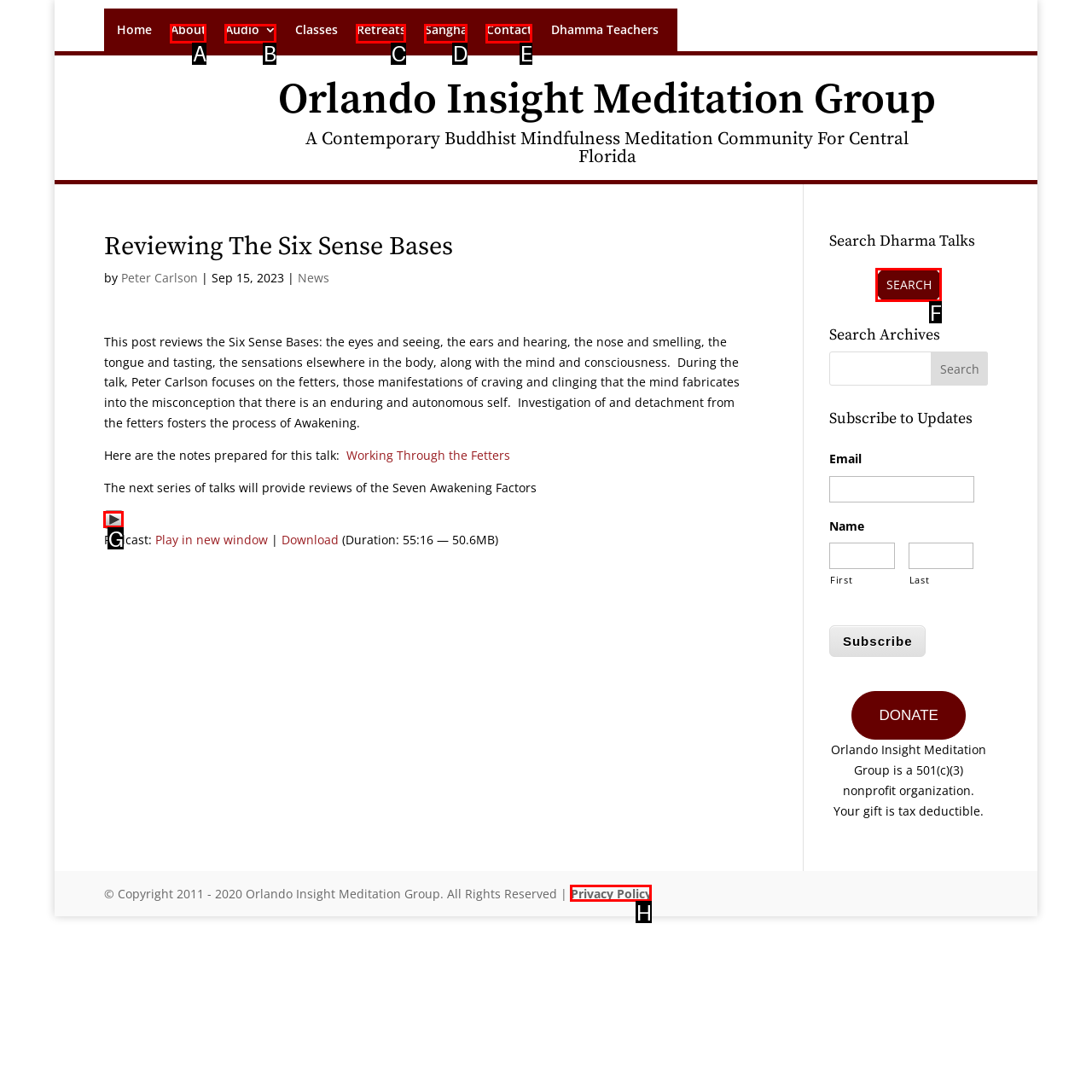Pinpoint the HTML element that fits the description: Optima Themes
Answer by providing the letter of the correct option.

None